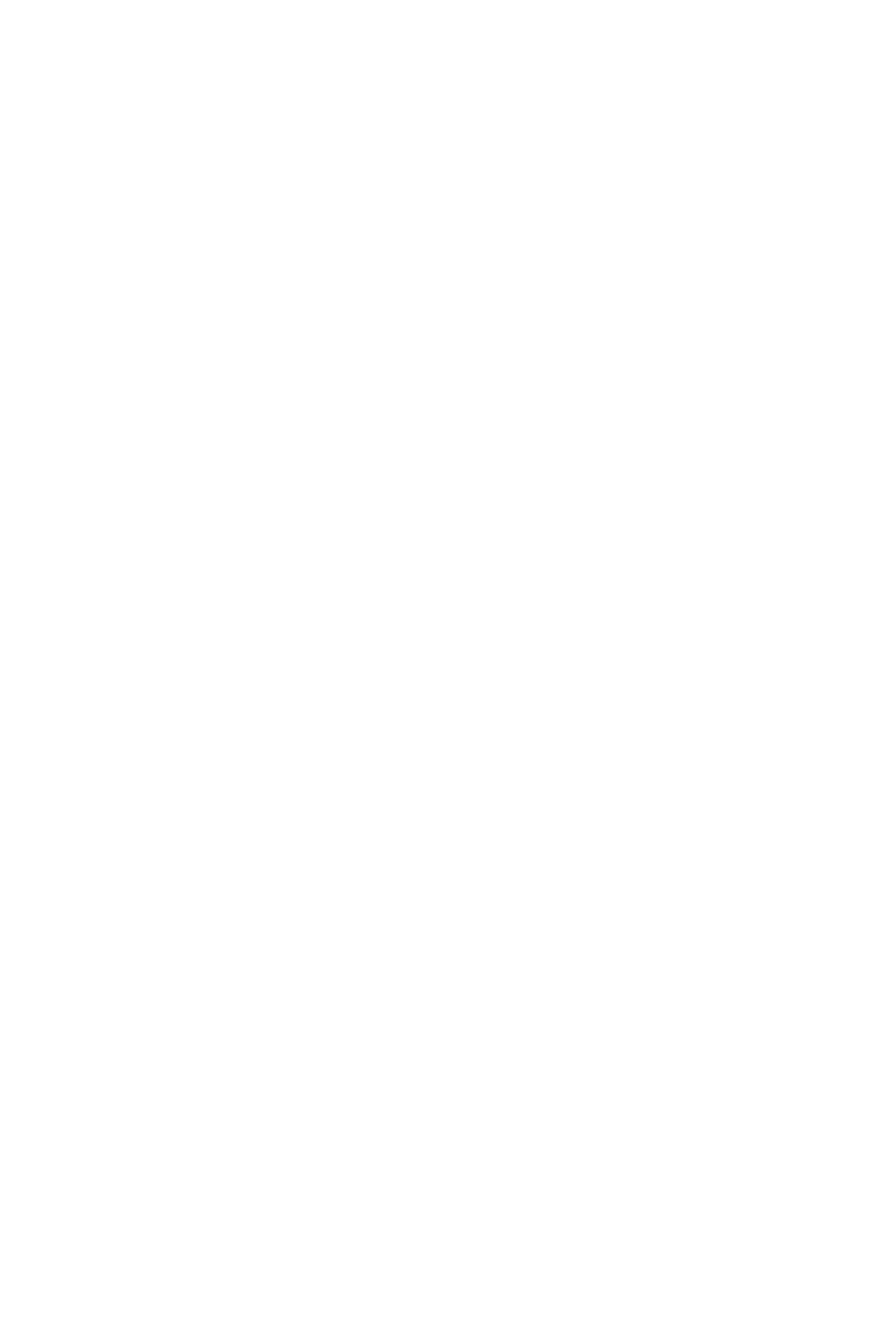Use the information in the screenshot to answer the question comprehensively: What is the theme of the 'Autostrada Biennale 2023'?

The link 'Autostrada Biennale 2023: Art touching life' suggests that the theme of the biennale is about art touching life, which is further explained in the description as bringing art to the people, involving young Kosovar people in the production process, and healing the wounds of a country scarred by war and conflict.